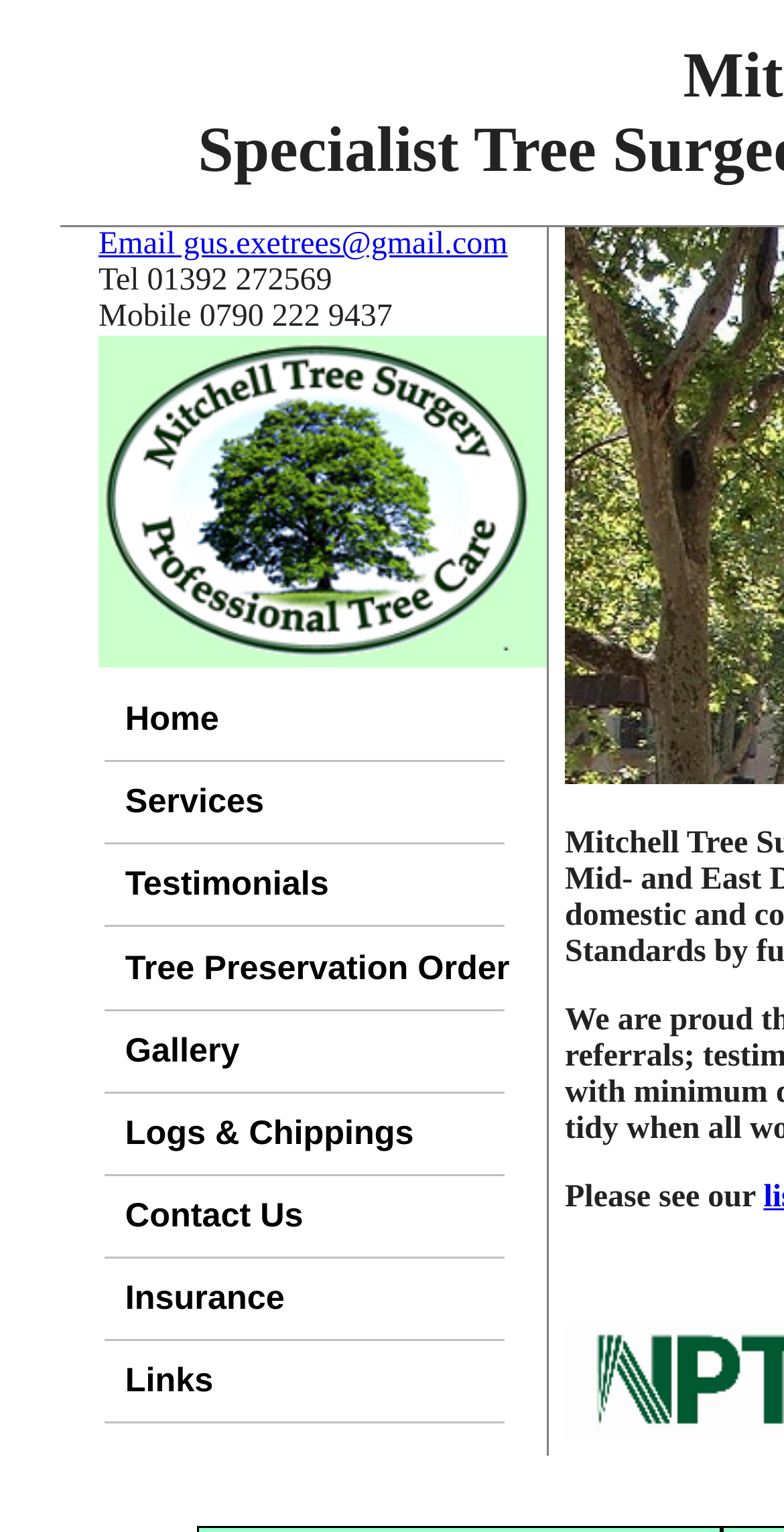What type of image is on the webpage?
Utilize the information in the image to give a detailed answer to the question.

I found an image element with the description 'Exeter Tree Surgeon' which has a bounding box with coordinates [0.126, 0.22, 0.697, 0.435]. This suggests that the image is related to Exeter Tree Surgeon.